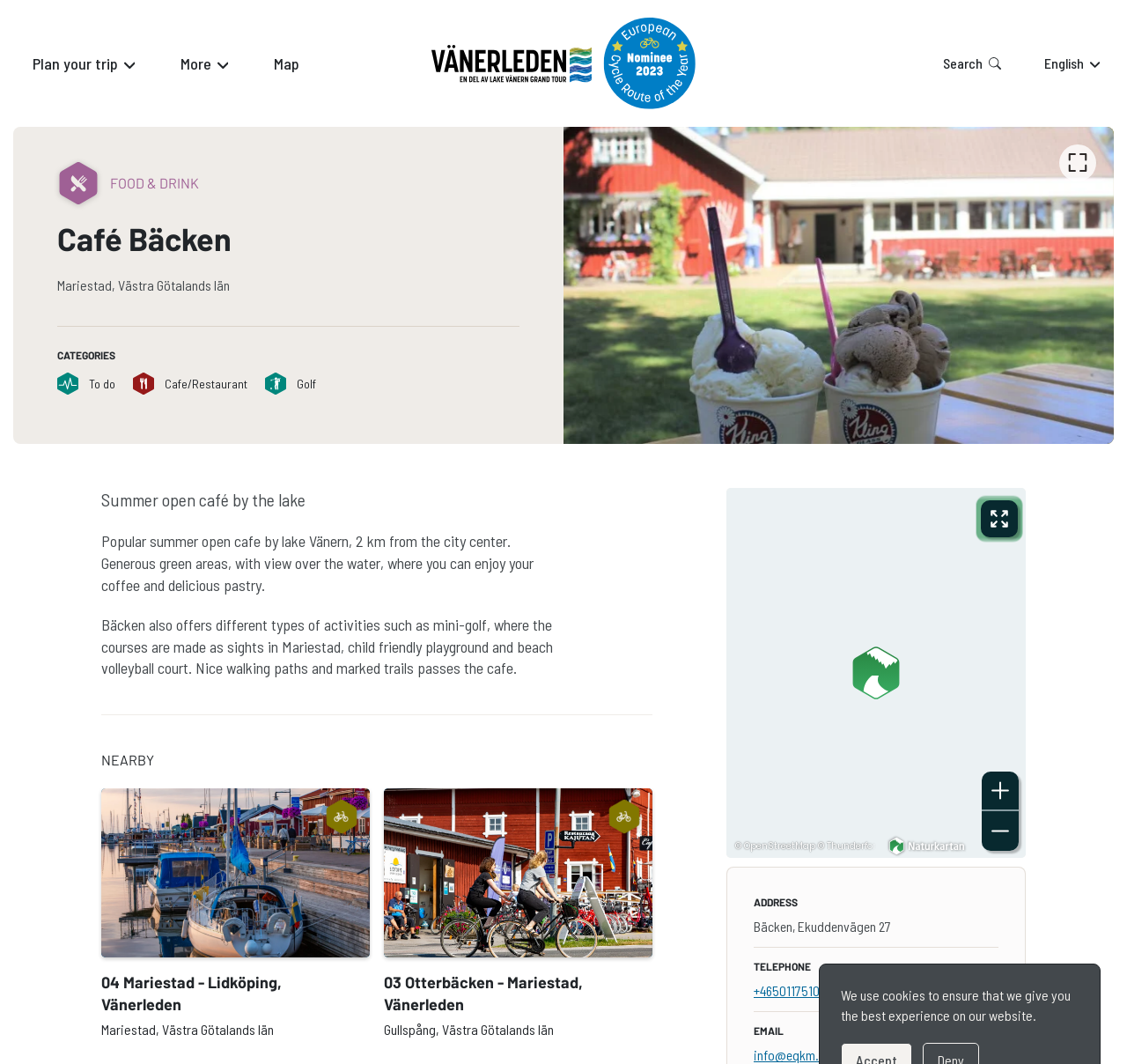Please find the bounding box coordinates (top-left x, top-left y, bottom-right x, bottom-right y) in the screenshot for the UI element described as follows: Plan your trip

[0.012, 0.029, 0.137, 0.091]